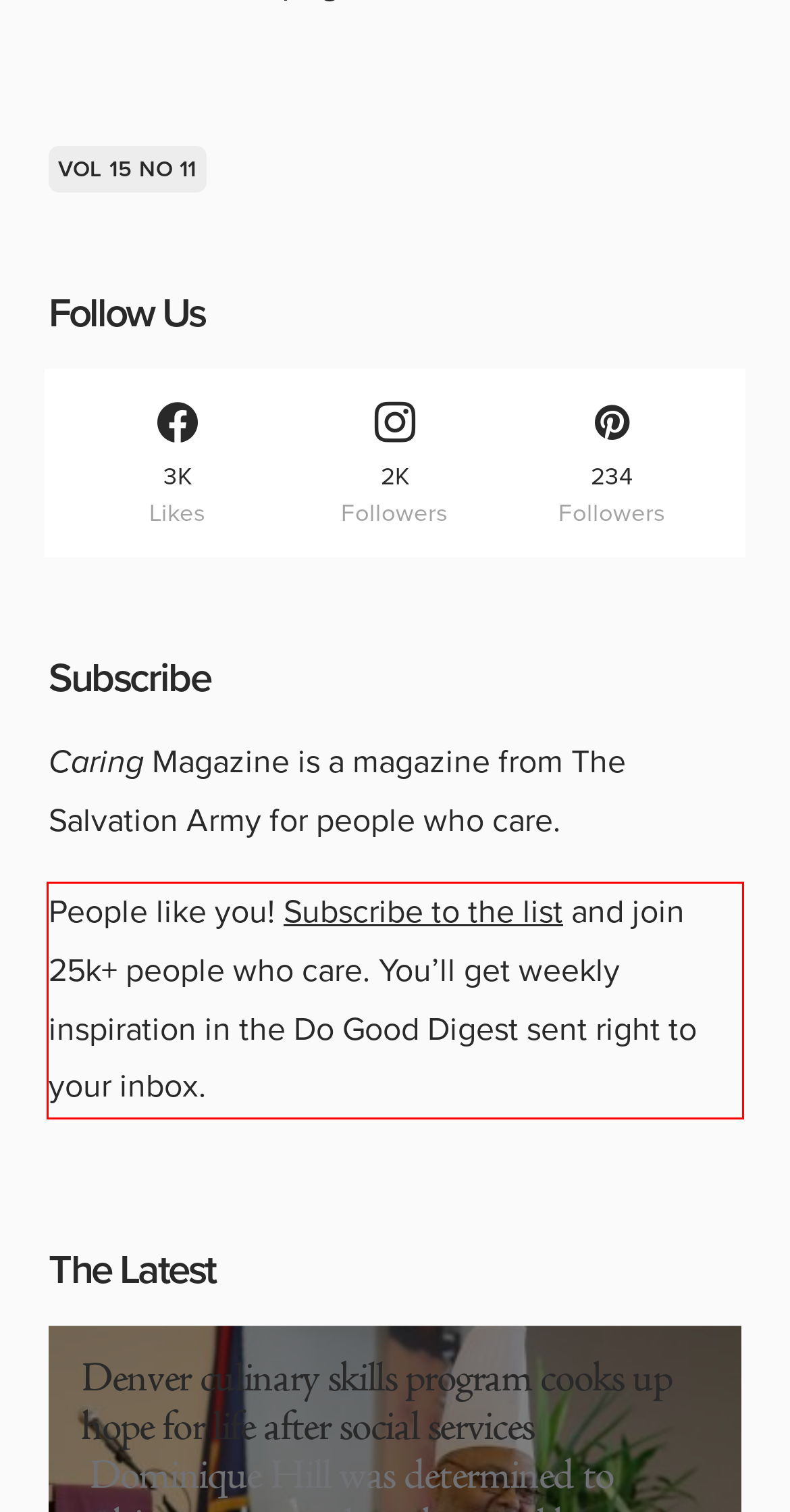Please identify and extract the text from the UI element that is surrounded by a red bounding box in the provided webpage screenshot.

People like you! Subscribe to the list and join 25k+ people who care. You’ll get weekly inspiration in the Do Good Digest sent right to your inbox.